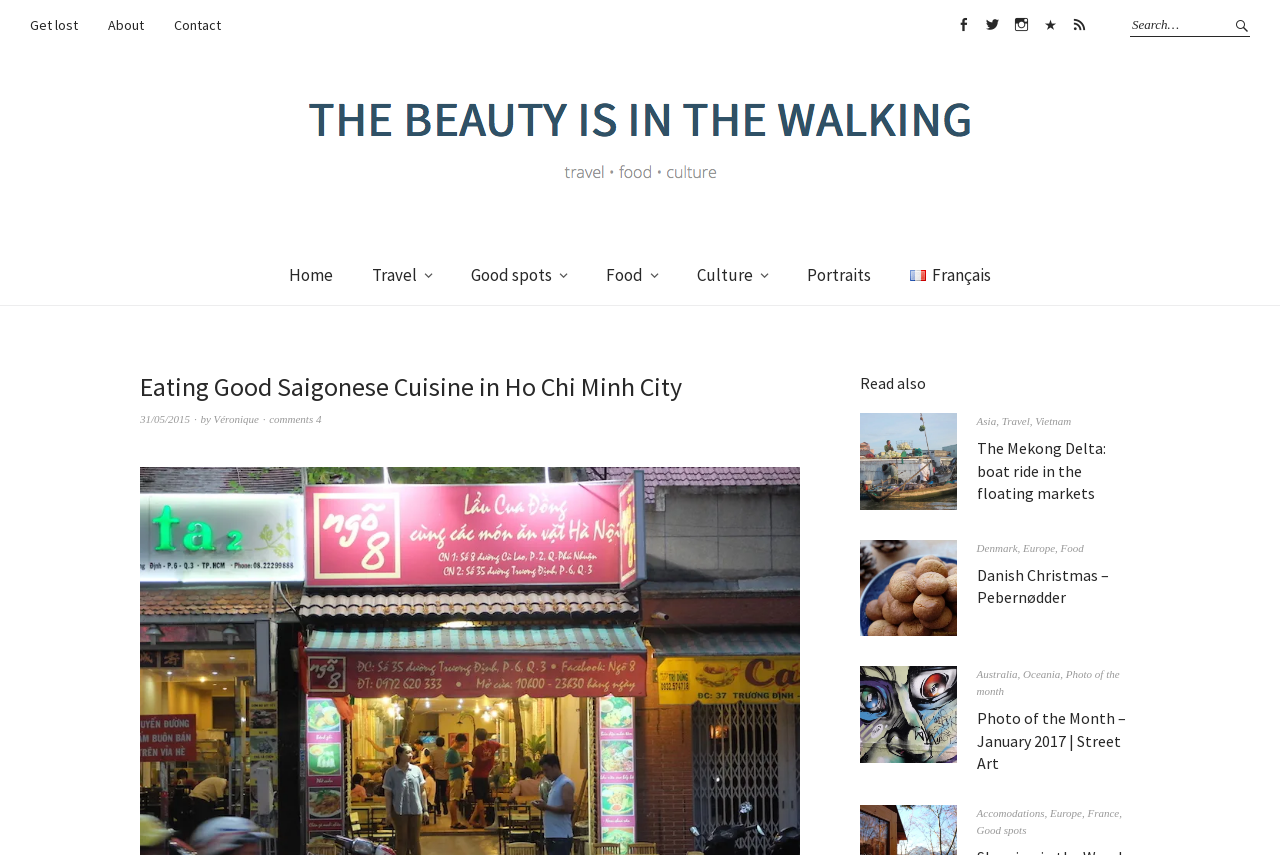Use a single word or phrase to answer this question: 
How many articles are present in the 'Read also' section?

3